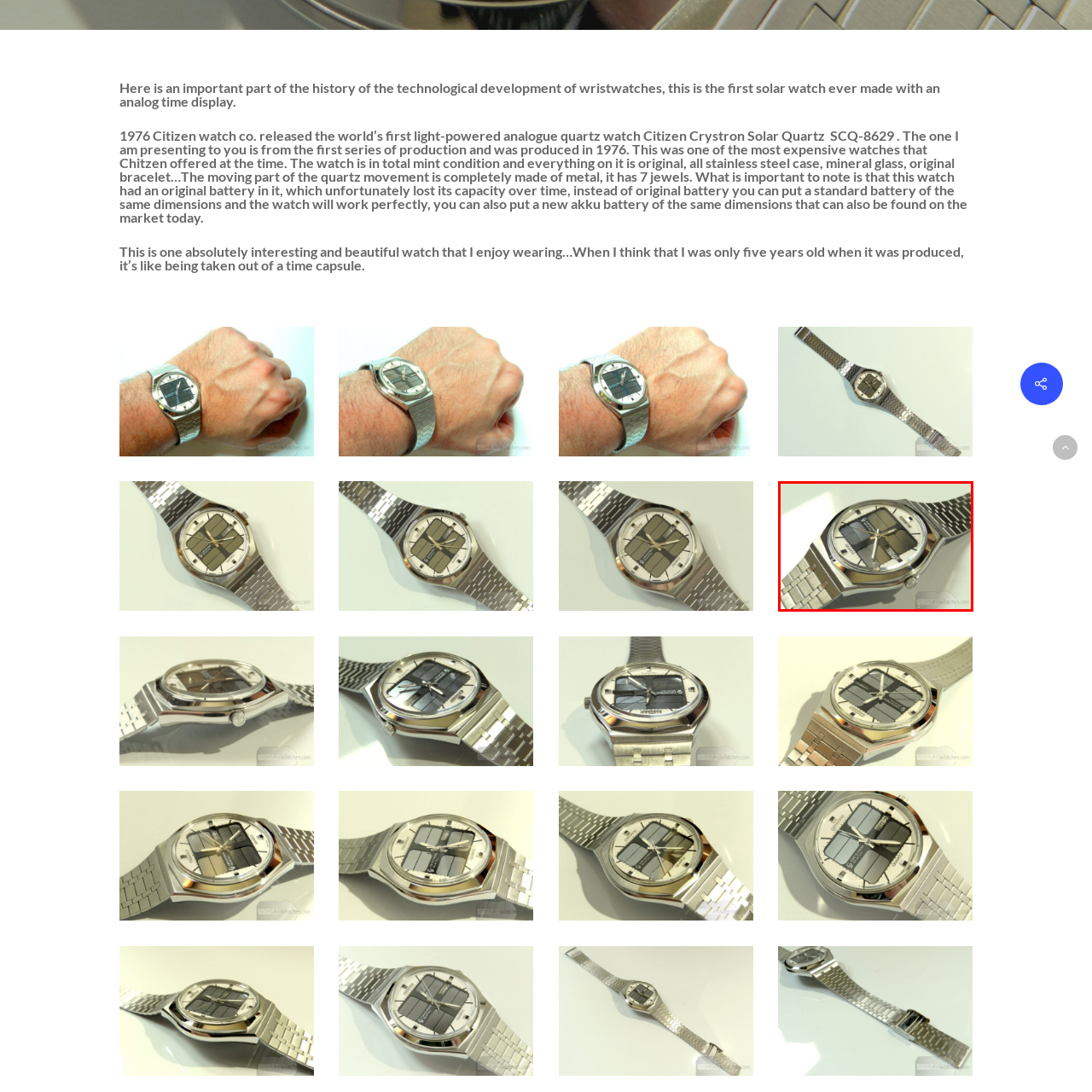Describe the contents of the image that is surrounded by the red box in a detailed manner.

This image showcases a vintage Citizen watch, specifically the Citizen Crystron Solar Quartz SCQ-8629, which was released in 1976. Recognized as one of the first light-powered analogue quartz watches, this model is notable for its unique analog time display and sleek design. The watch features a stainless steel case, a mineral glass lens, and an original bracelet, all contributing to its mint condition. The design also includes a multi-colored dial with contrasting shades, enhancing its retro aesthetic. As a piece of technological history, this watch not only exemplifies Citizen's innovation in watchmaking but also serves as a nostalgic reminder of its era, making it a treasured accessory for collectors and enthusiasts alike.